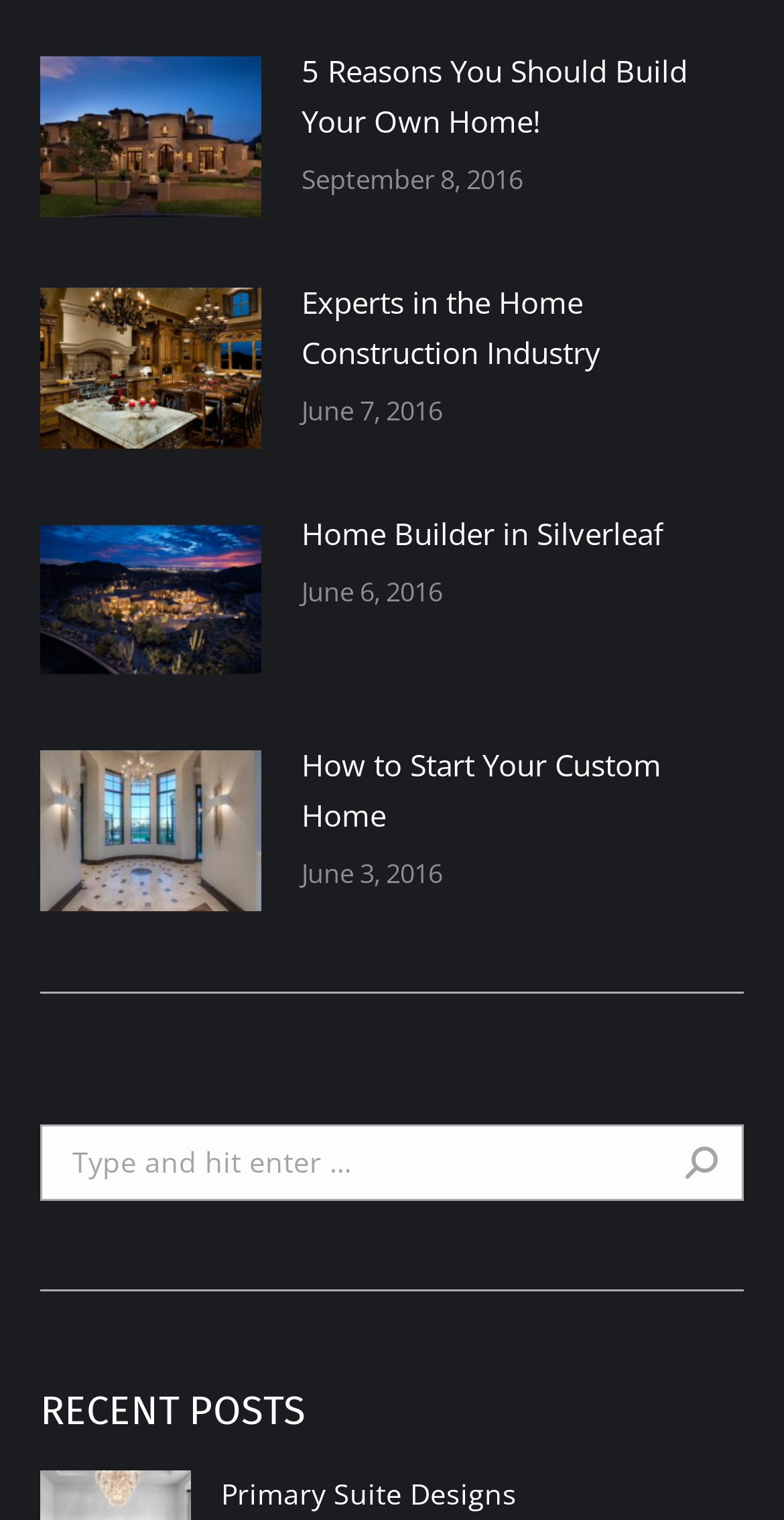Pinpoint the bounding box coordinates of the element to be clicked to execute the instruction: "Search for something".

[0.051, 0.739, 0.949, 0.789]